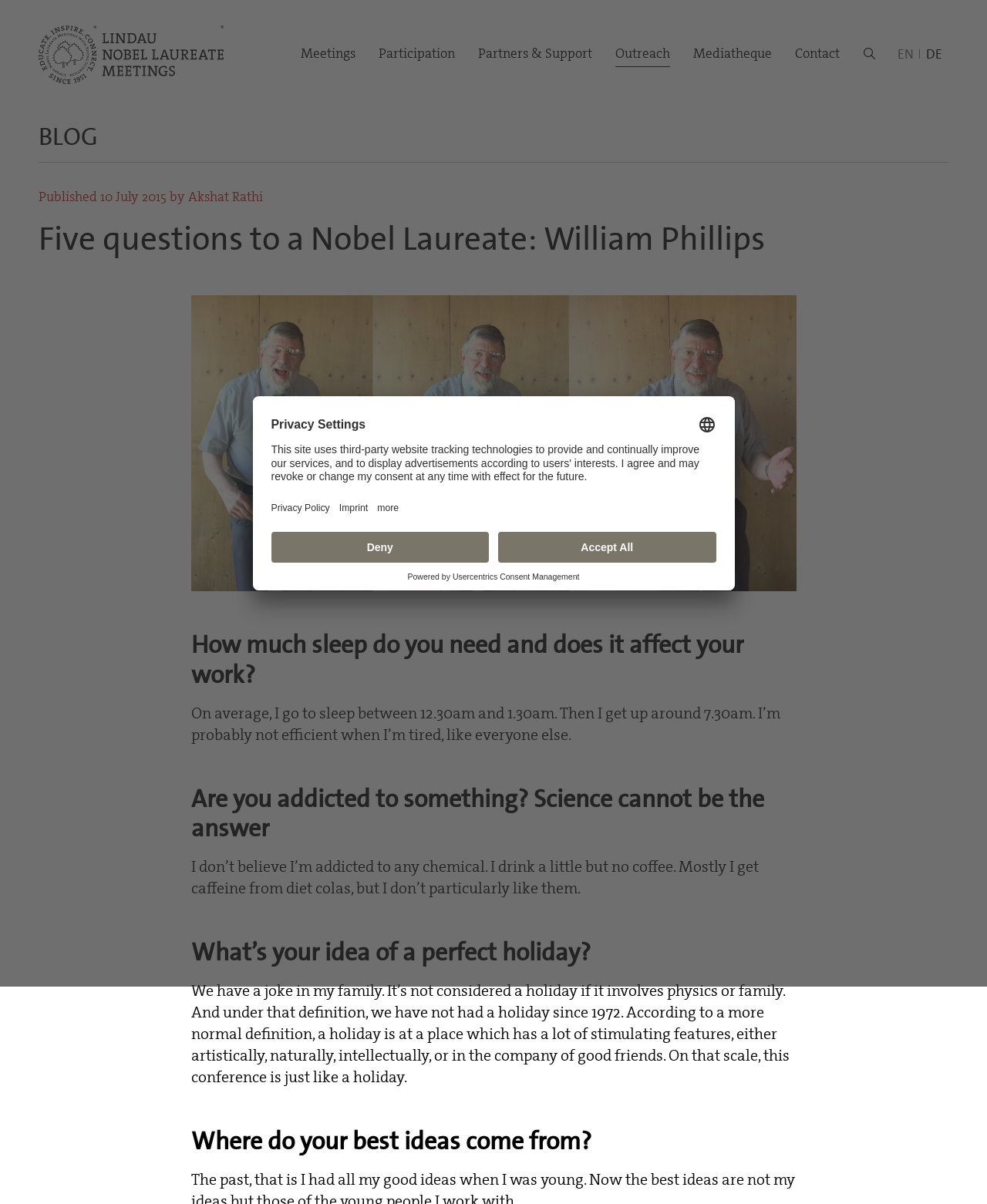Please identify the bounding box coordinates of the clickable area that will allow you to execute the instruction: "Go to Meetings page".

[0.305, 0.021, 0.36, 0.069]